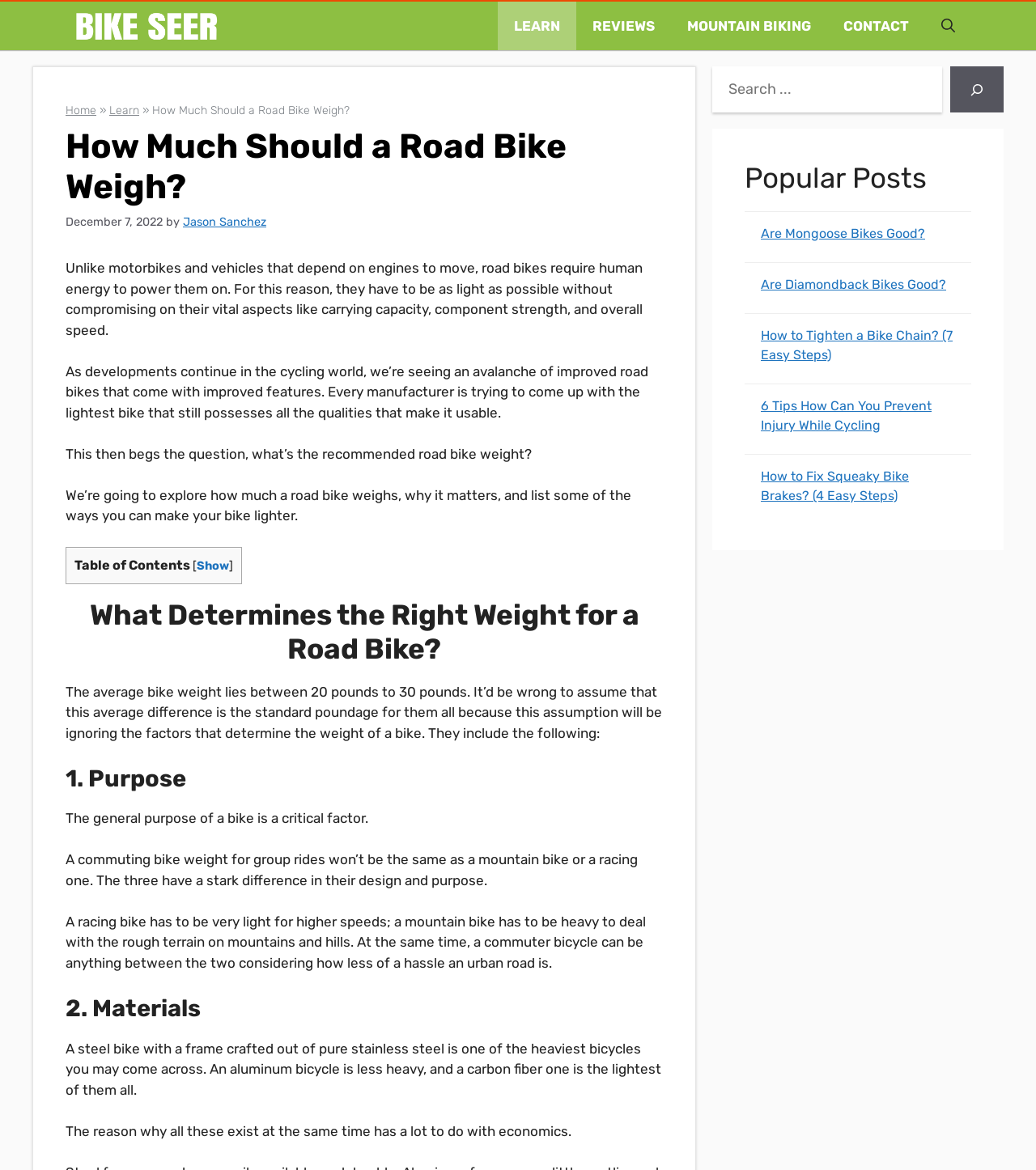What is the purpose of a racing bike?
Based on the image, answer the question in a detailed manner.

According to the webpage, a racing bike has to be very light for higher speeds, which suggests that its primary purpose is to achieve high speeds.